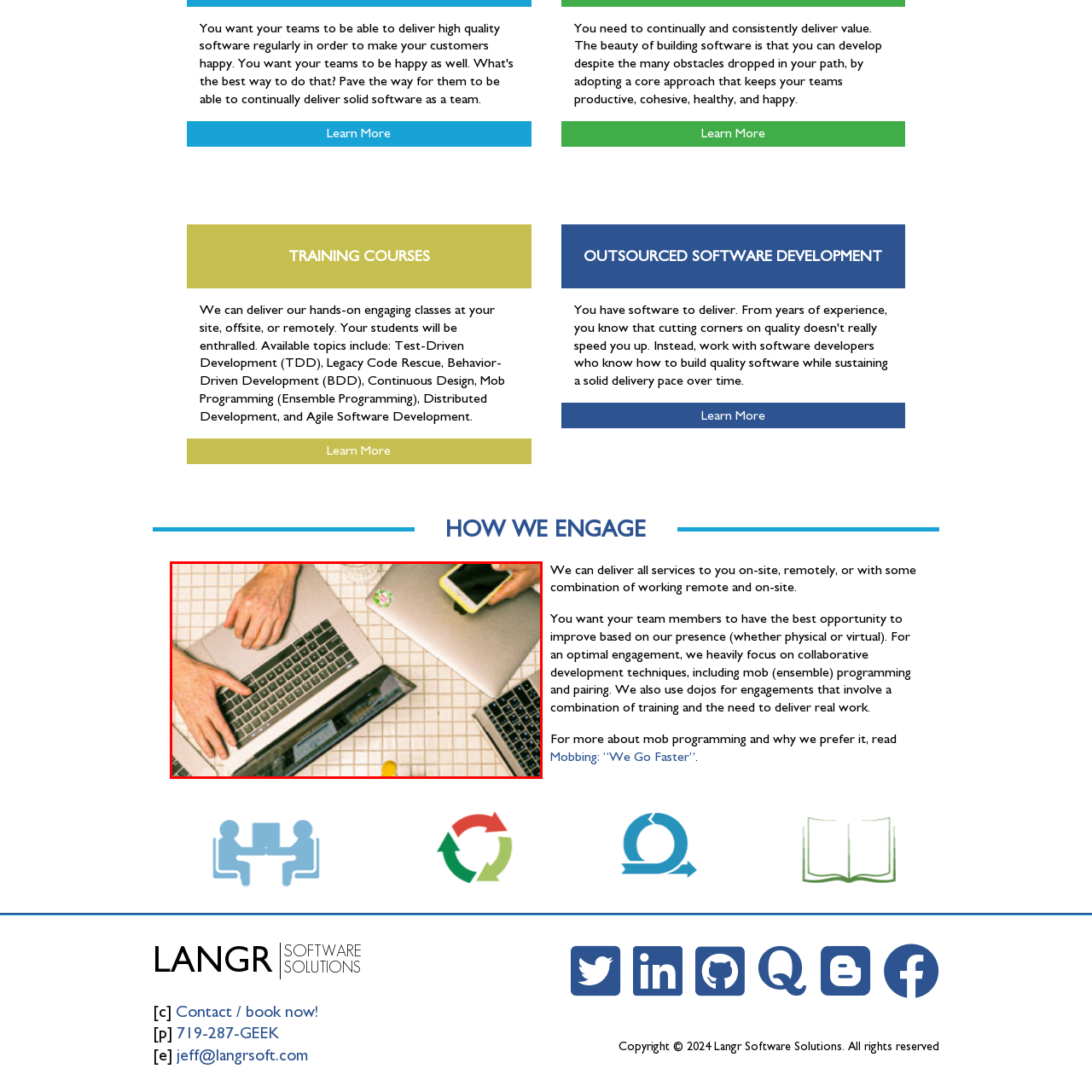Focus on the highlighted area in red, What is partially obscured? Answer using a single word or phrase.

The right laptop